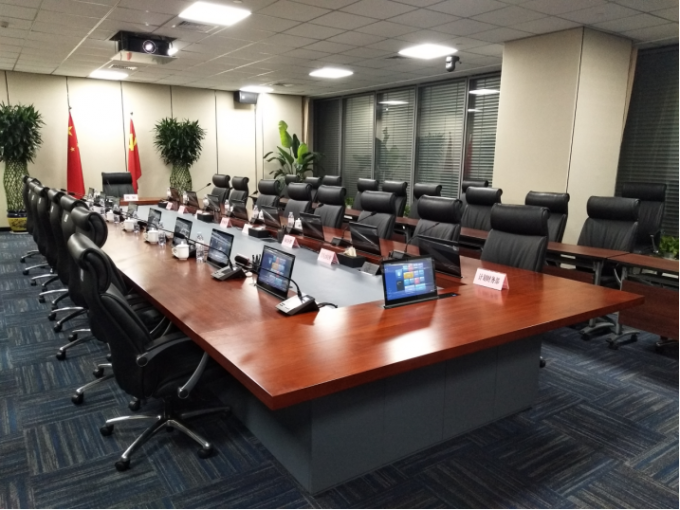What is the purpose of the plants in the room?
Using the screenshot, give a one-word or short phrase answer.

Add greenery